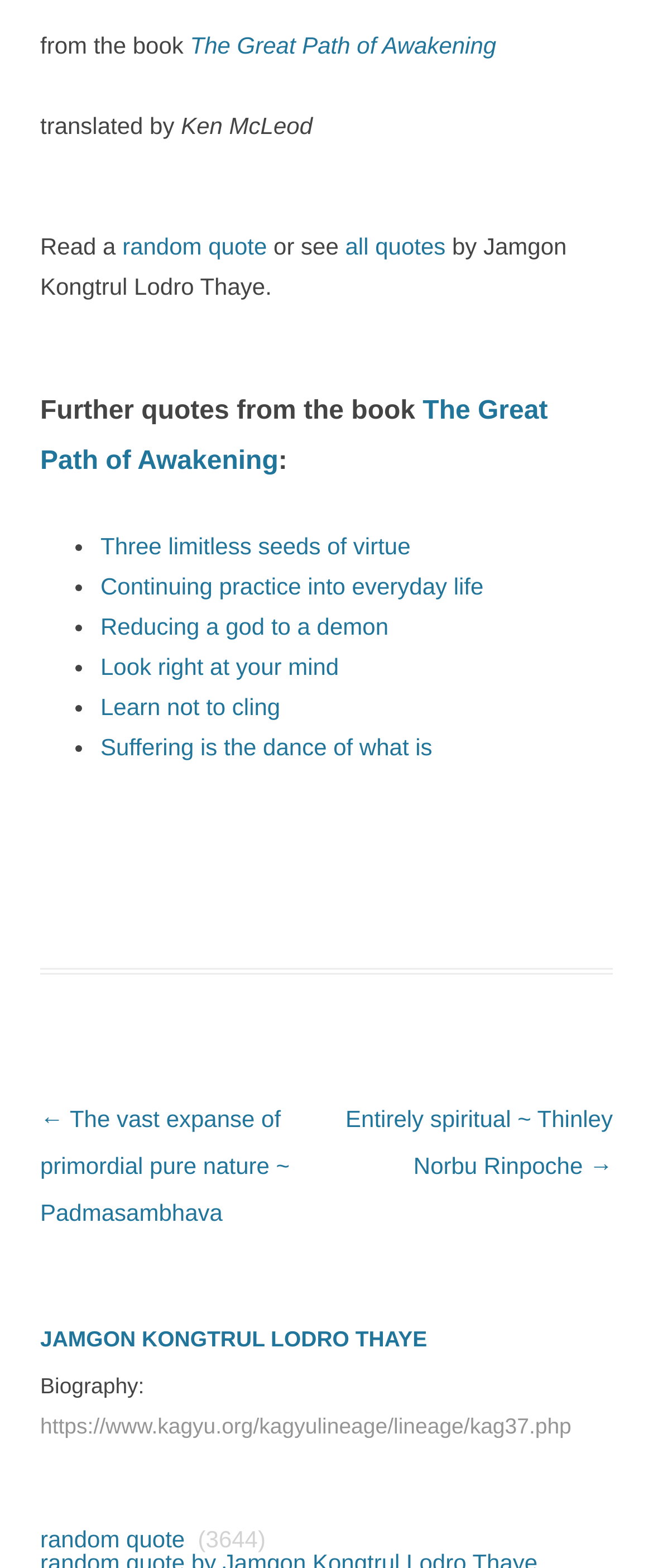What is the title of the book?
Look at the screenshot and respond with one word or a short phrase.

The Great Path of Awakening